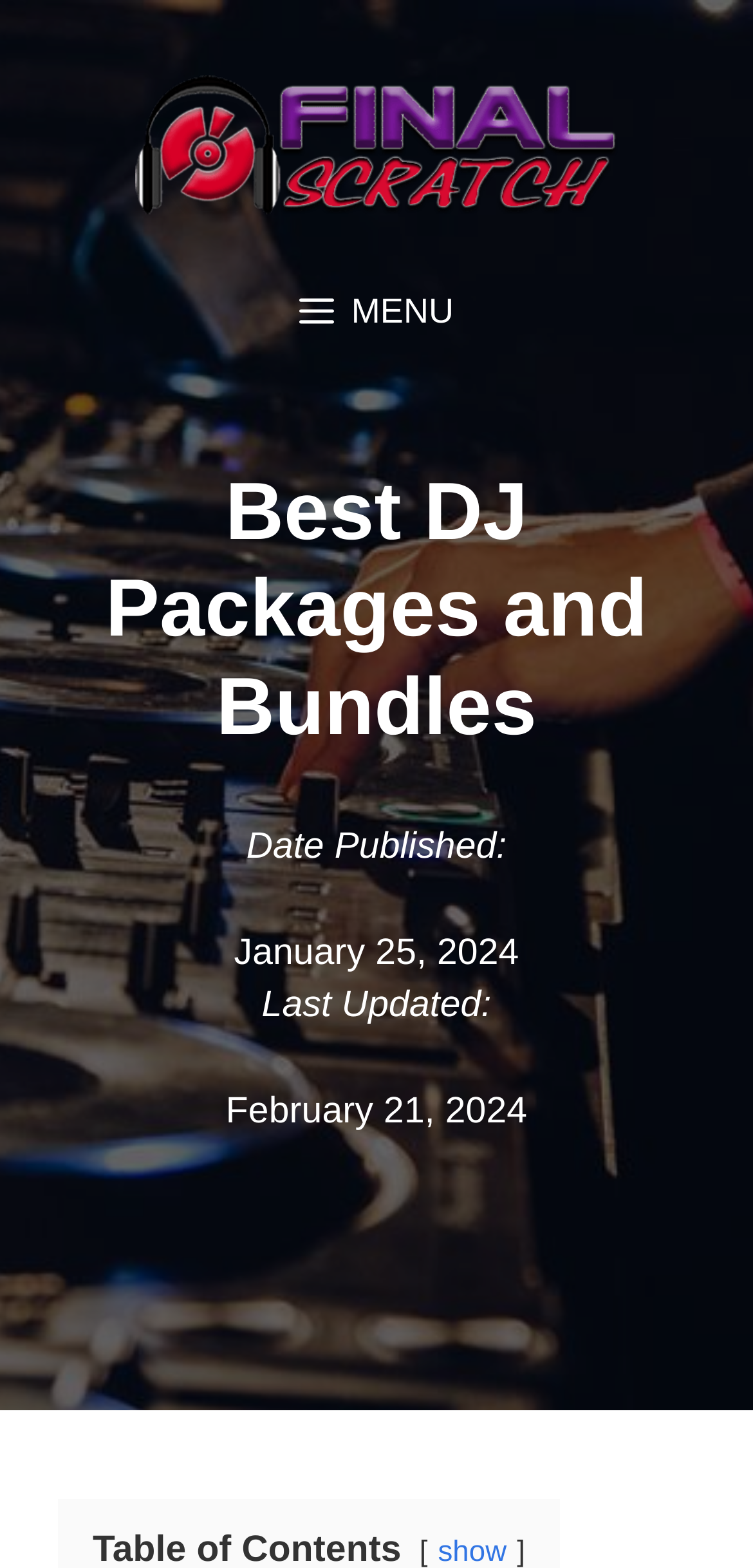Provide the bounding box coordinates of the HTML element described by the text: "title="Final Scratch"". The coordinates should be in the format [left, top, right, bottom] with values between 0 and 1.

[0.179, 0.079, 0.821, 0.105]